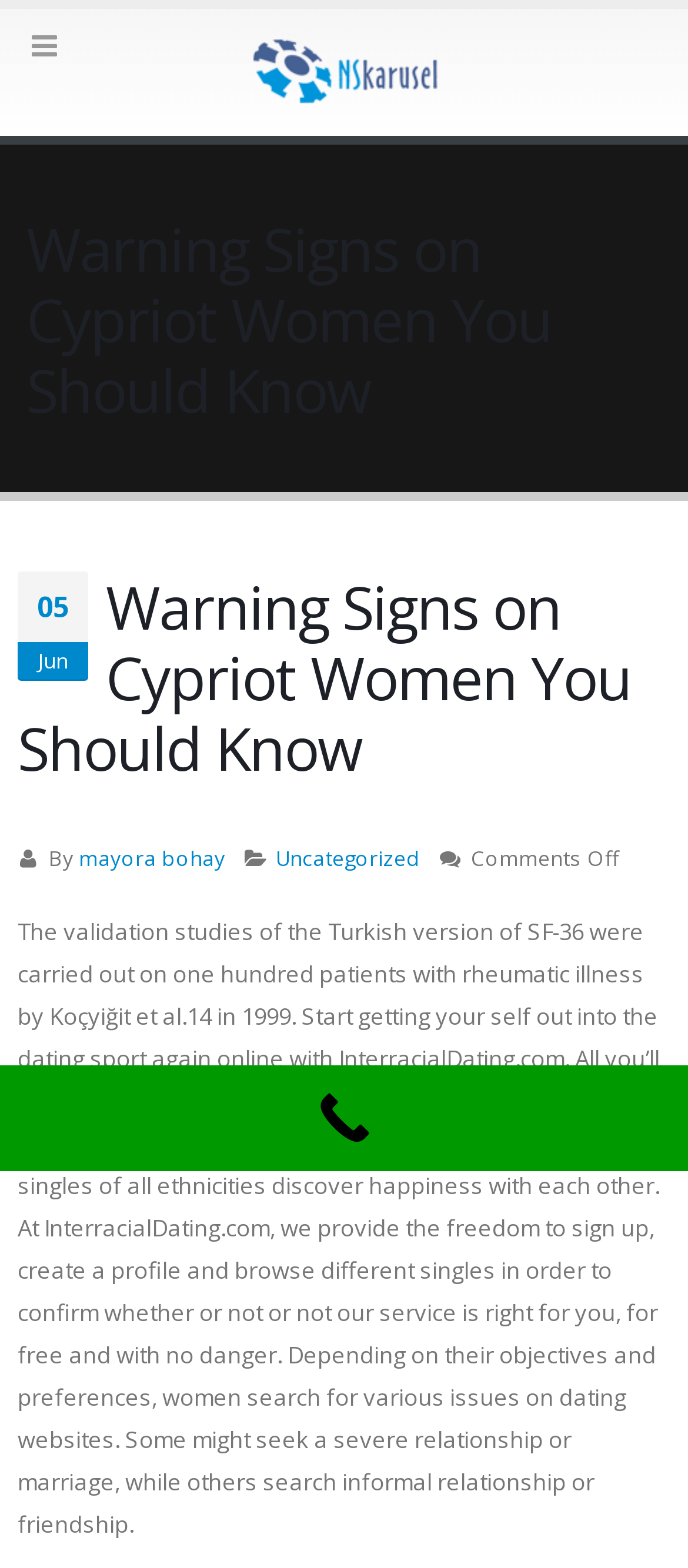Based on the description "title="NSkarusel - Proizvodnja štamparske opreme"", find the bounding box of the specified UI element.

[0.359, 0.02, 0.641, 0.07]